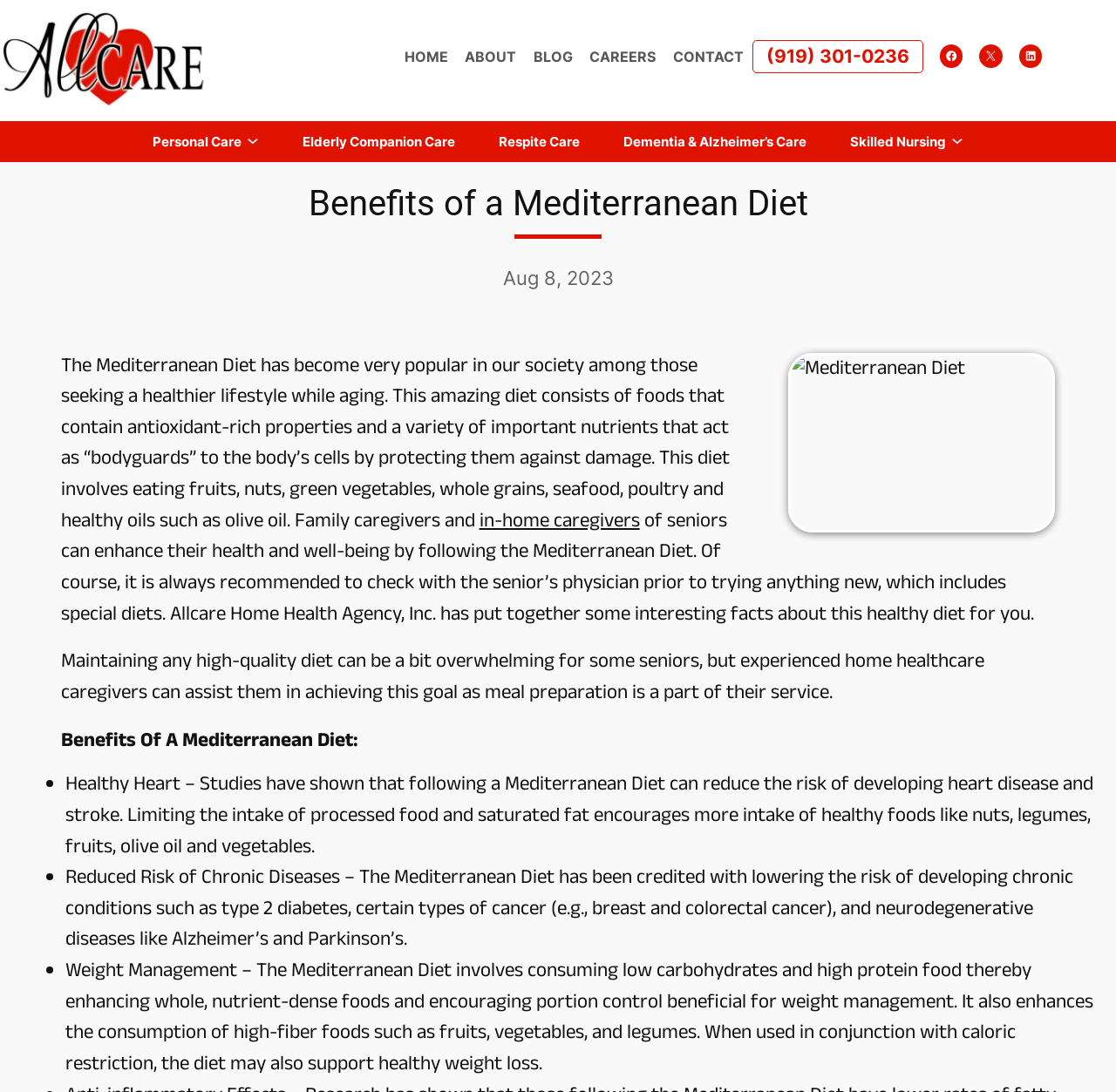What is the title of the navigation menu?
Observe the image and answer the question with a one-word or short phrase response.

What We Offer